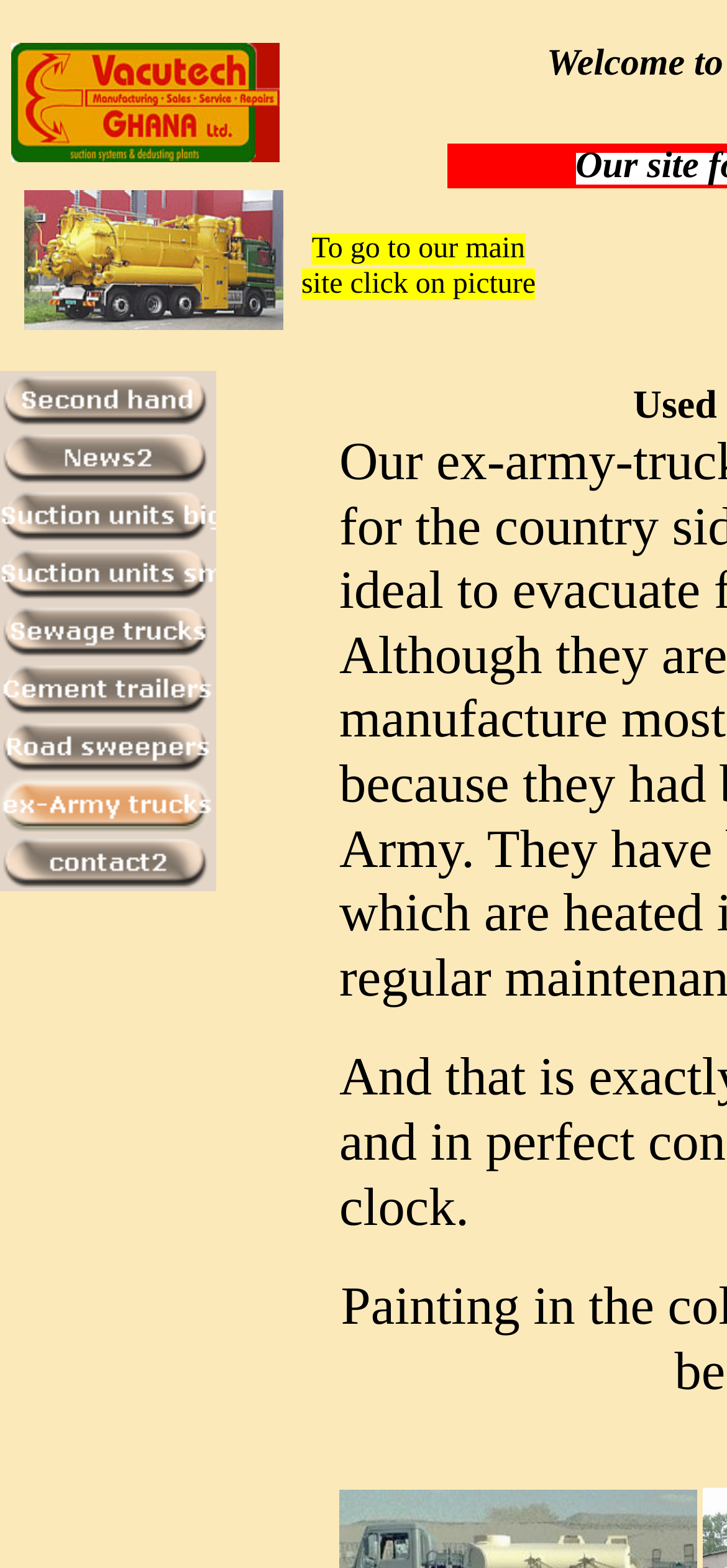Answer succinctly with a single word or phrase:
Is there a contact page on this website?

Yes